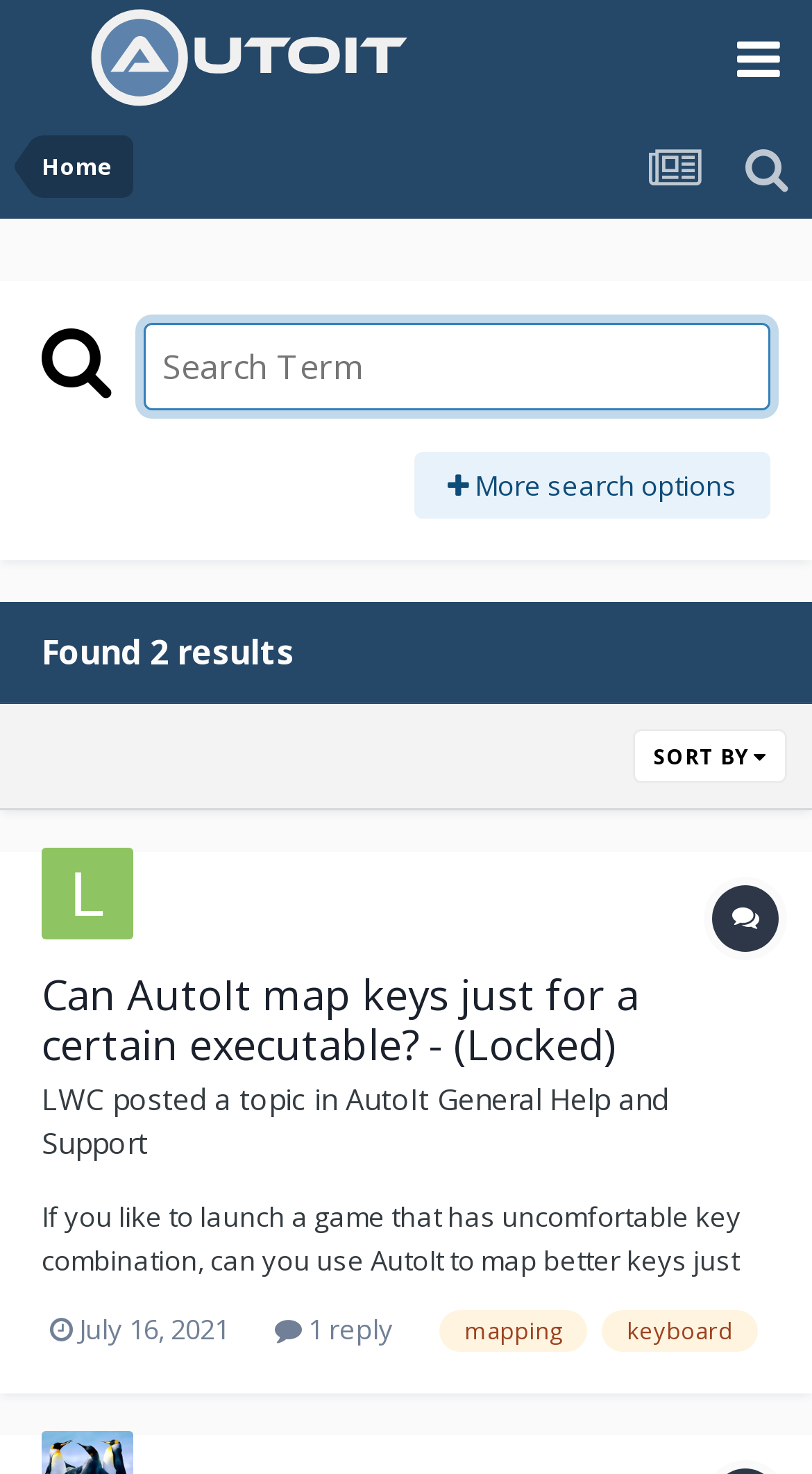Using the provided description LWC, find the bounding box coordinates for the UI element. Provide the coordinates in (top-left x, top-left y, bottom-right x, bottom-right y) format, ensuring all values are between 0 and 1.

[0.051, 0.733, 0.128, 0.759]